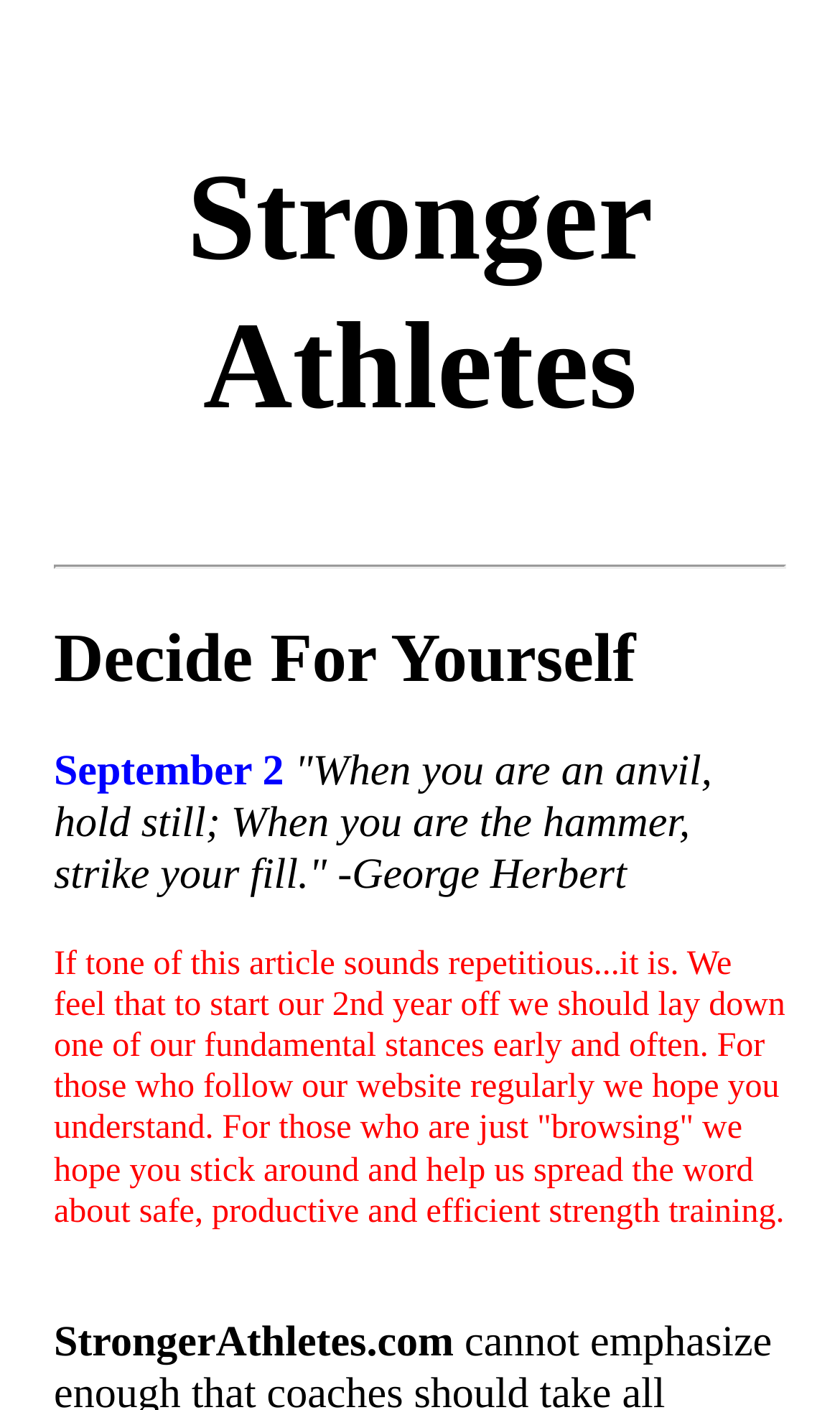Examine the screenshot and answer the question in as much detail as possible: What is the orientation of the separator?

I found the orientation of the separator by looking at the separator element's properties, which explicitly state that its orientation is horizontal.